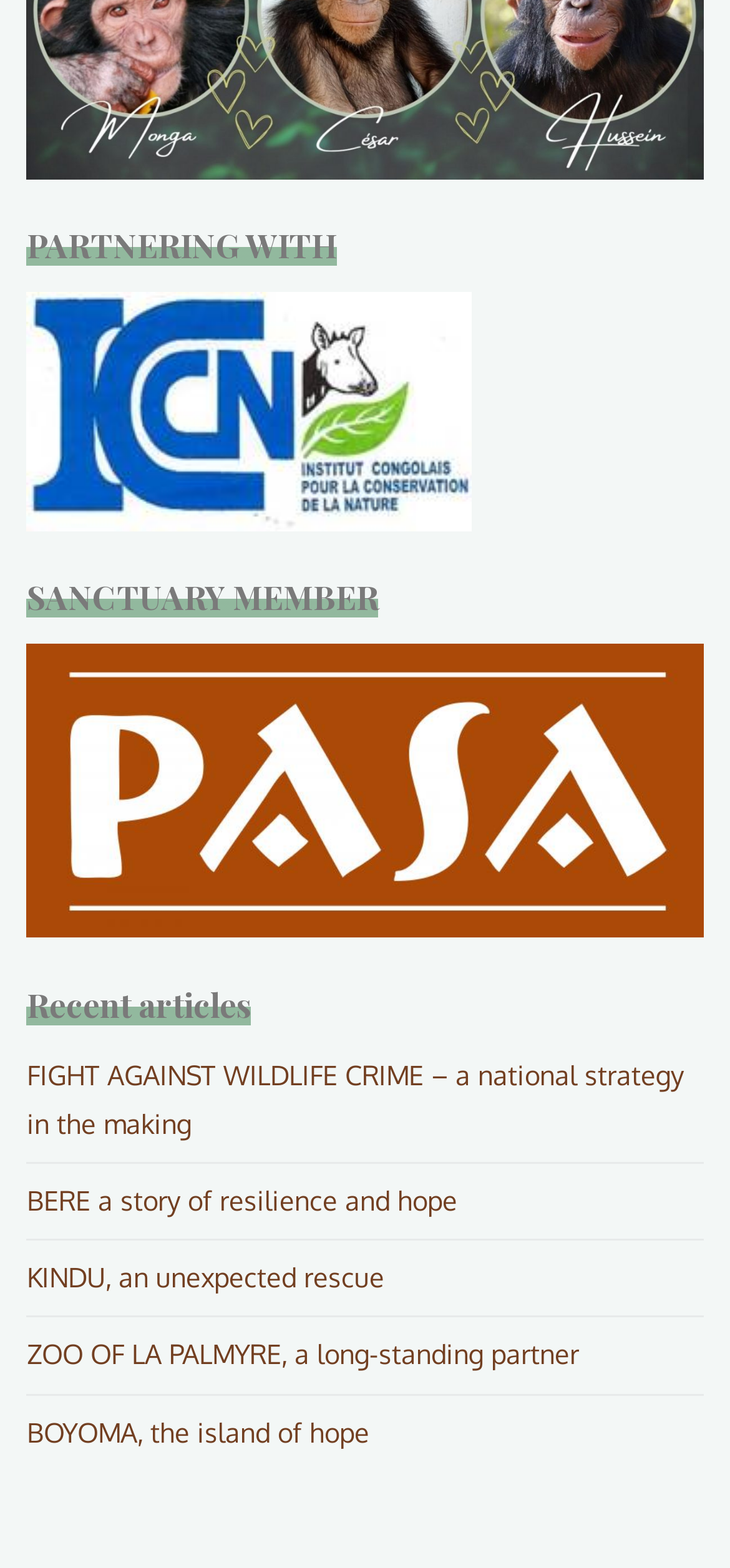Locate the bounding box coordinates of the area that needs to be clicked to fulfill the following instruction: "Read the article about fighting against wildlife crime". The coordinates should be in the format of four float numbers between 0 and 1, namely [left, top, right, bottom].

[0.037, 0.674, 0.937, 0.726]